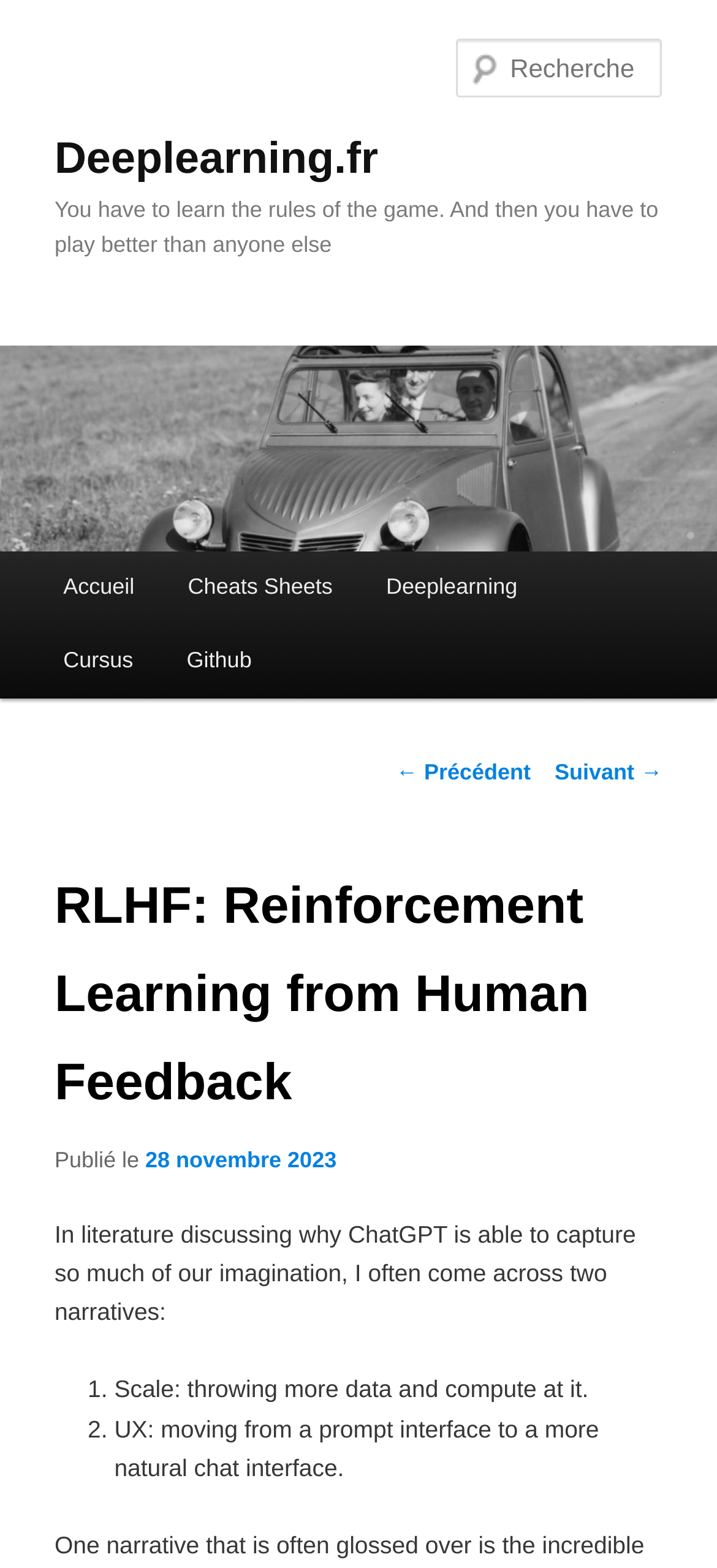From the webpage screenshot, predict the bounding box of the UI element that matches this description: "Github".

[0.223, 0.398, 0.388, 0.445]